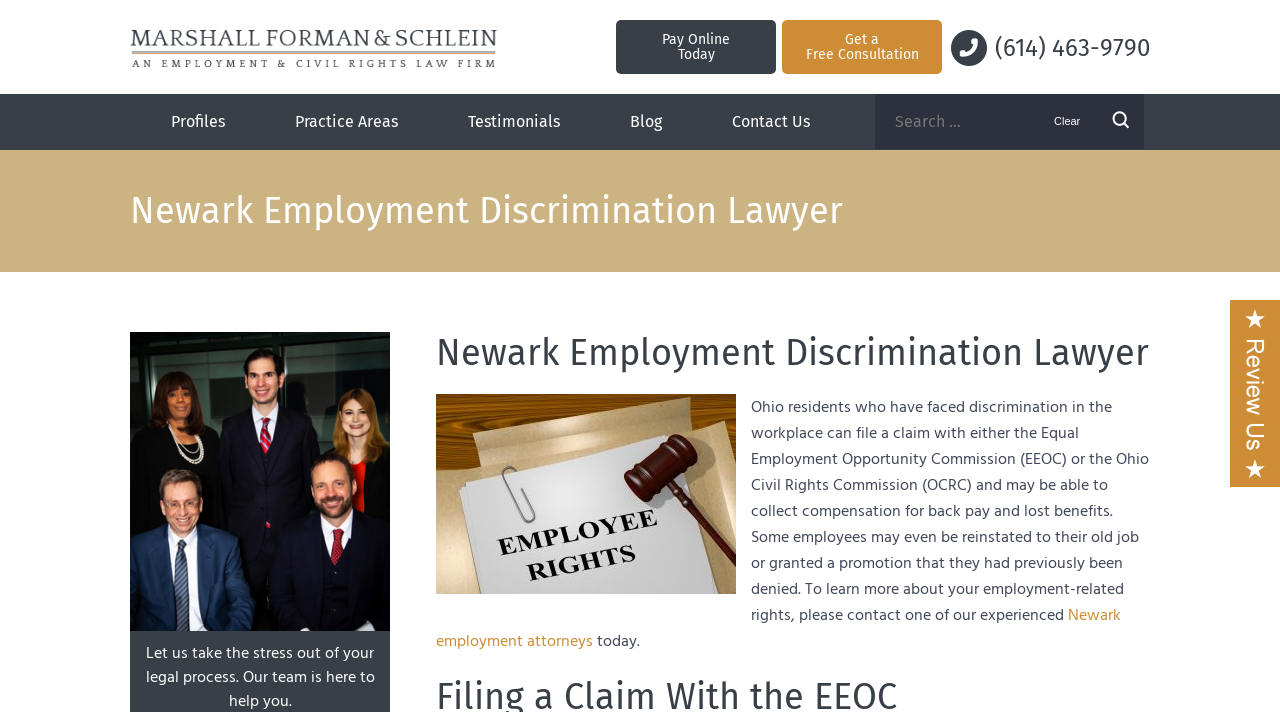Find the bounding box coordinates of the element to click in order to complete the given instruction: "Get a free consultation."

[0.611, 0.028, 0.736, 0.104]